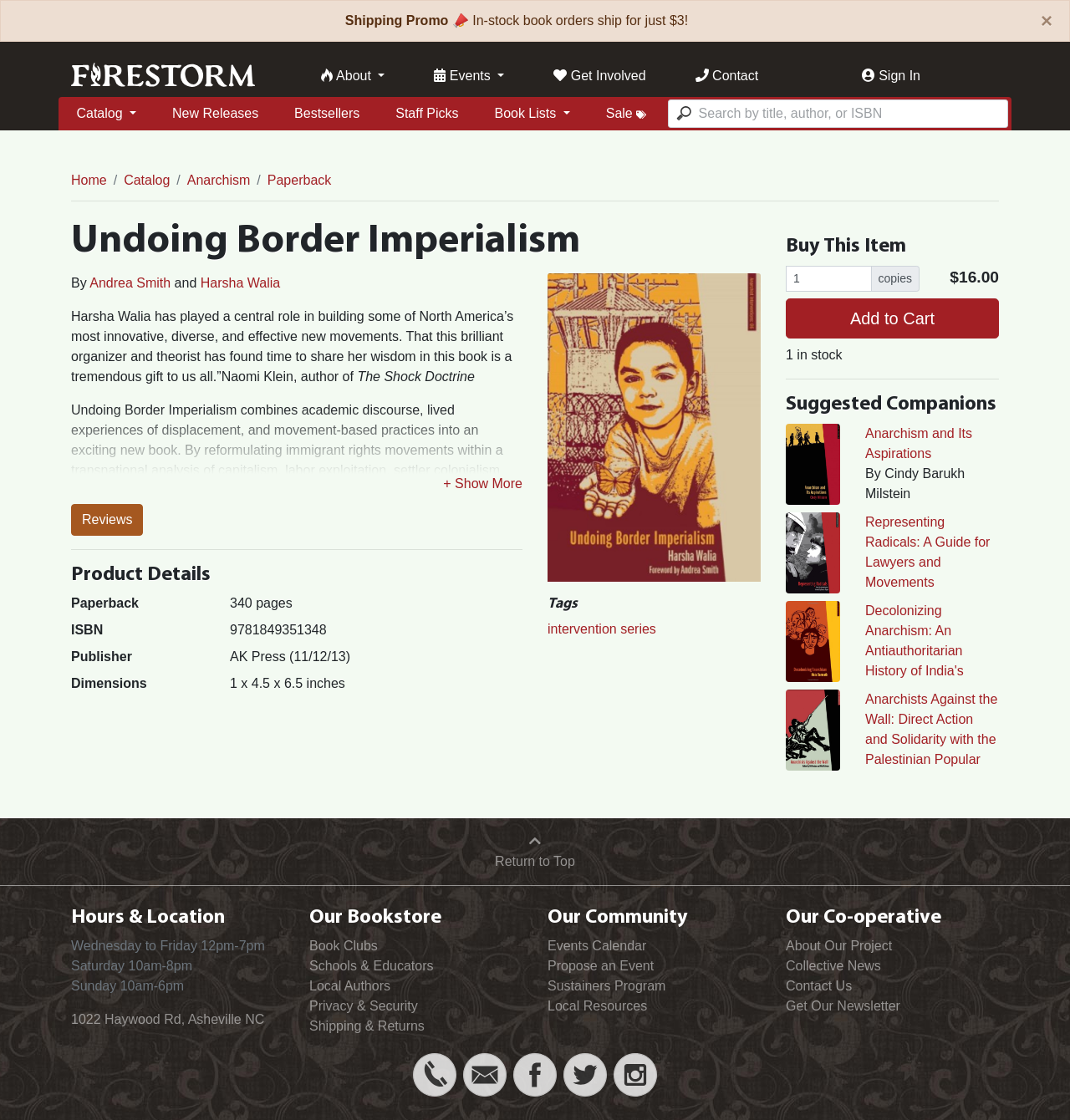Determine the bounding box coordinates of the UI element described below. Use the format (top-left x, top-left y, bottom-right x, bottom-right y) with floating point numbers between 0 and 1: Shipping & Returns

[0.289, 0.91, 0.397, 0.923]